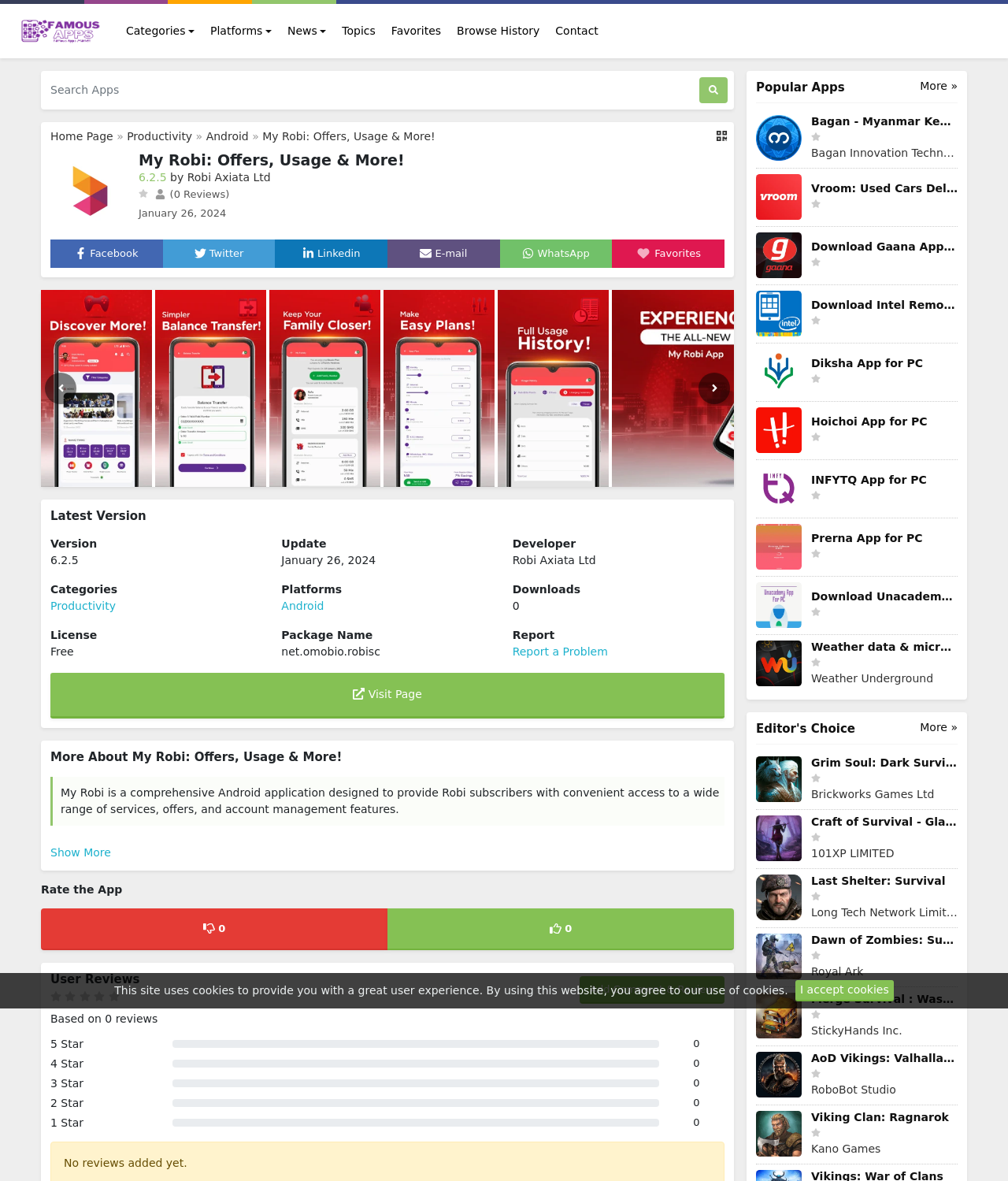Identify the bounding box coordinates of the clickable region required to complete the instruction: "Get Famous Apps". The coordinates should be given as four float numbers within the range of 0 and 1, i.e., [left, top, right, bottom].

[0.009, 0.016, 0.116, 0.036]